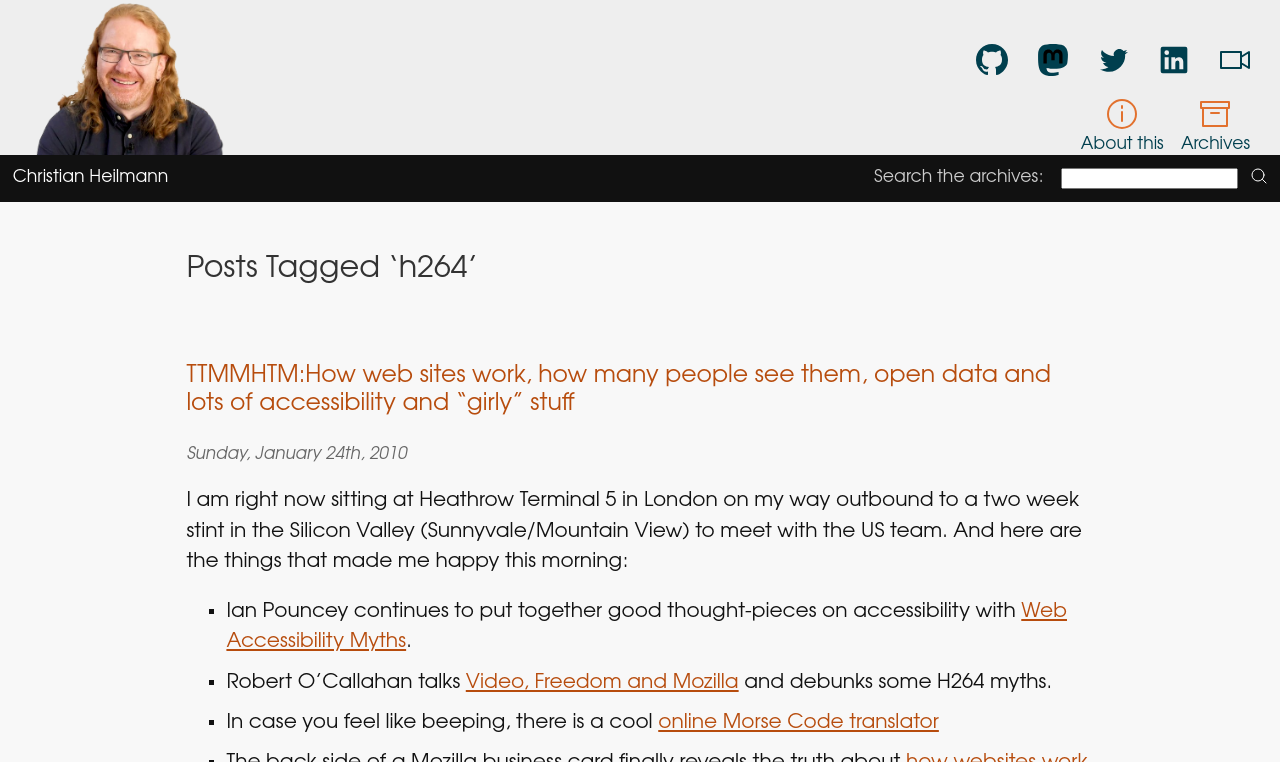Use a single word or phrase to answer this question: 
Where is the author going?

Silicon Valley